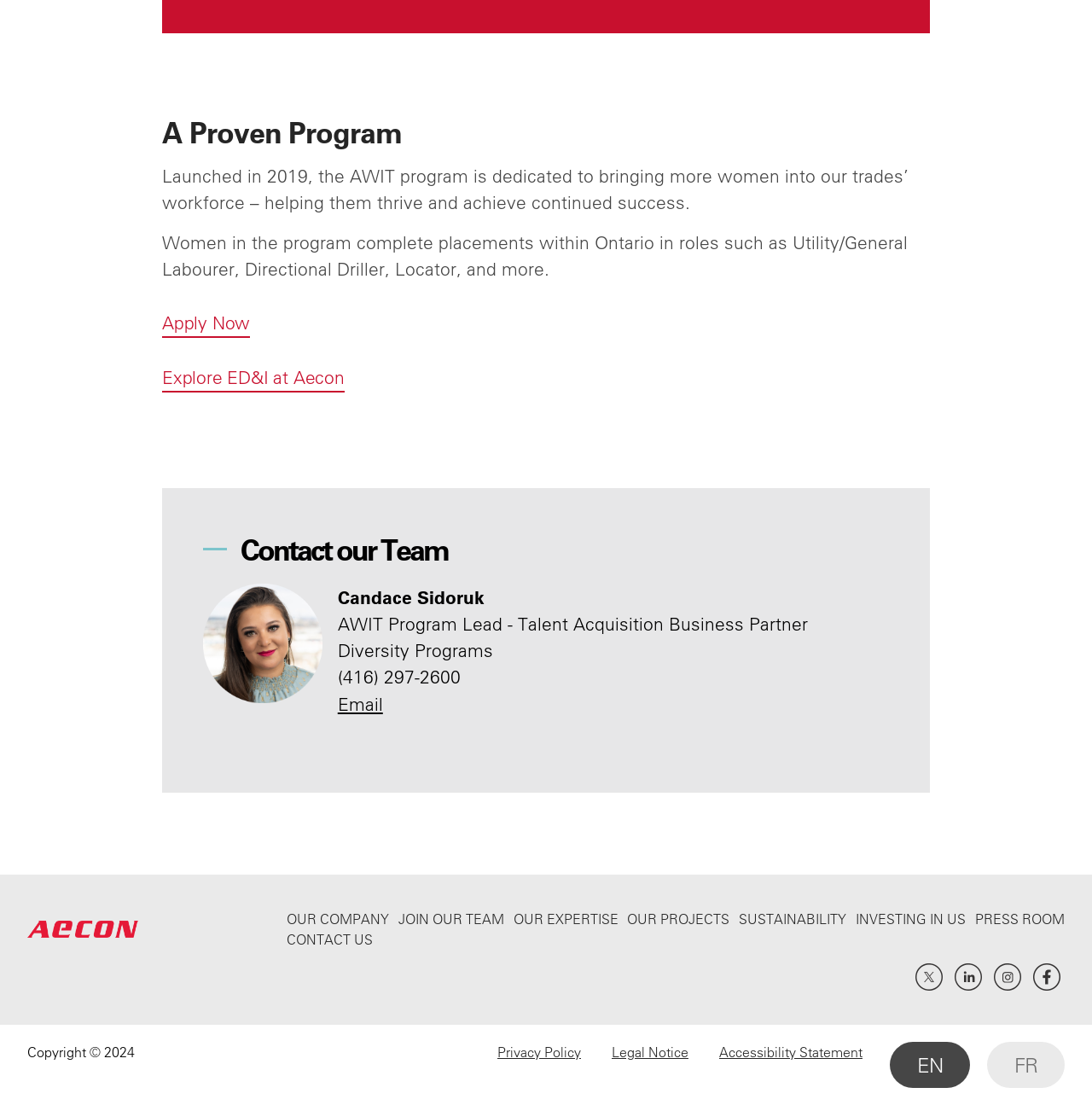Given the element description Hookup Websites, identify the bounding box coordinates for the UI element on the webpage screenshot. The format should be (top-left x, top-left y, bottom-right x, bottom-right y), with values between 0 and 1.

None